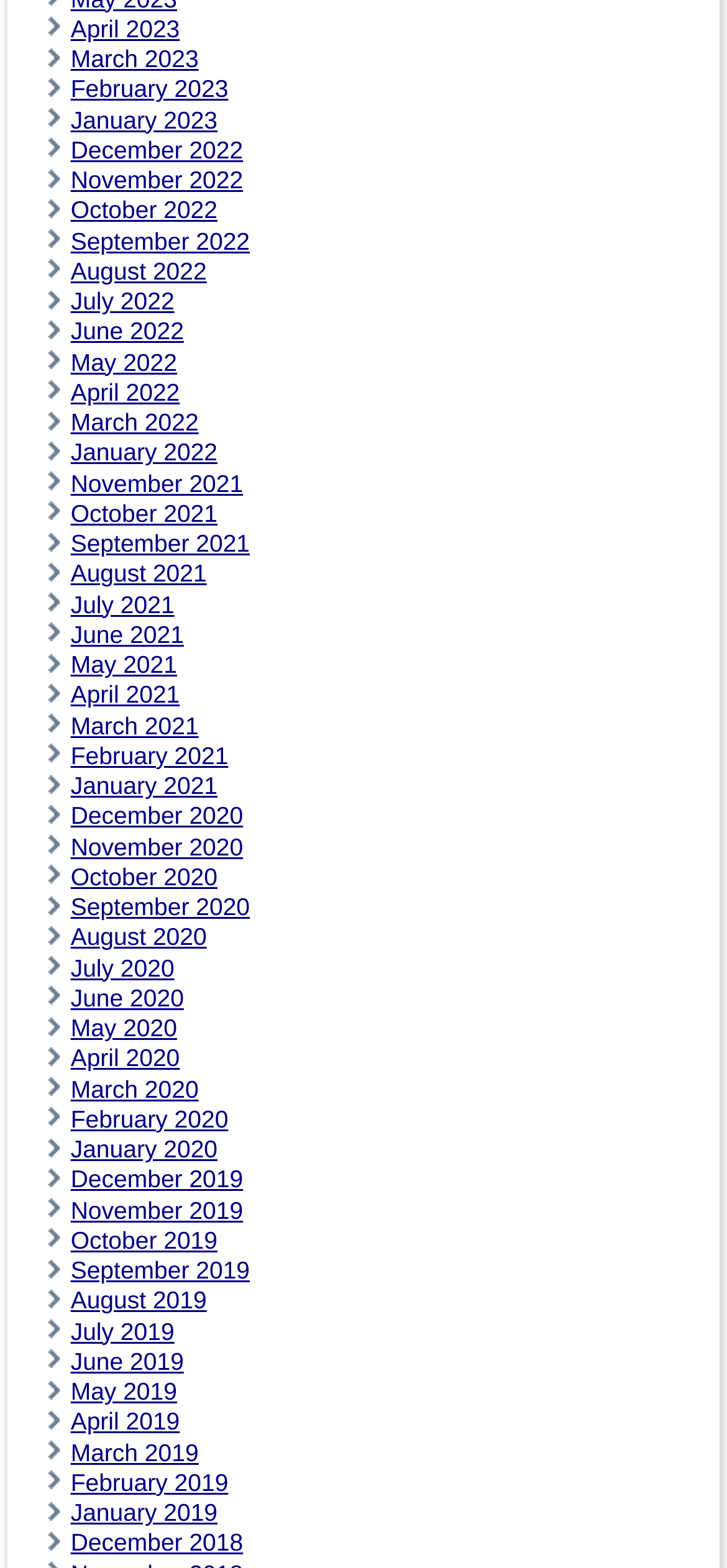Answer this question using a single word or a brief phrase:
What is the most recent month listed?

April 2023